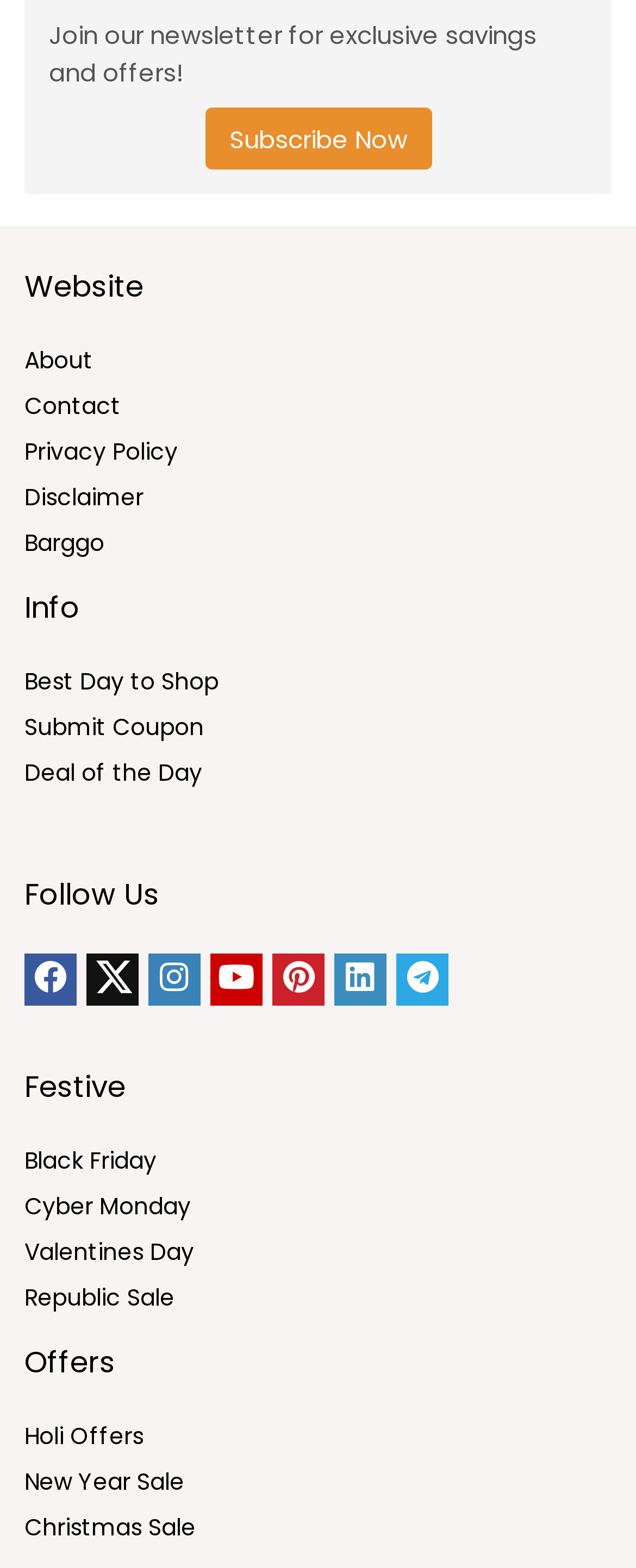Specify the bounding box coordinates of the element's area that should be clicked to execute the given instruction: "Subscribe to the newsletter". The coordinates should be four float numbers between 0 and 1, i.e., [left, top, right, bottom].

[0.322, 0.069, 0.678, 0.108]